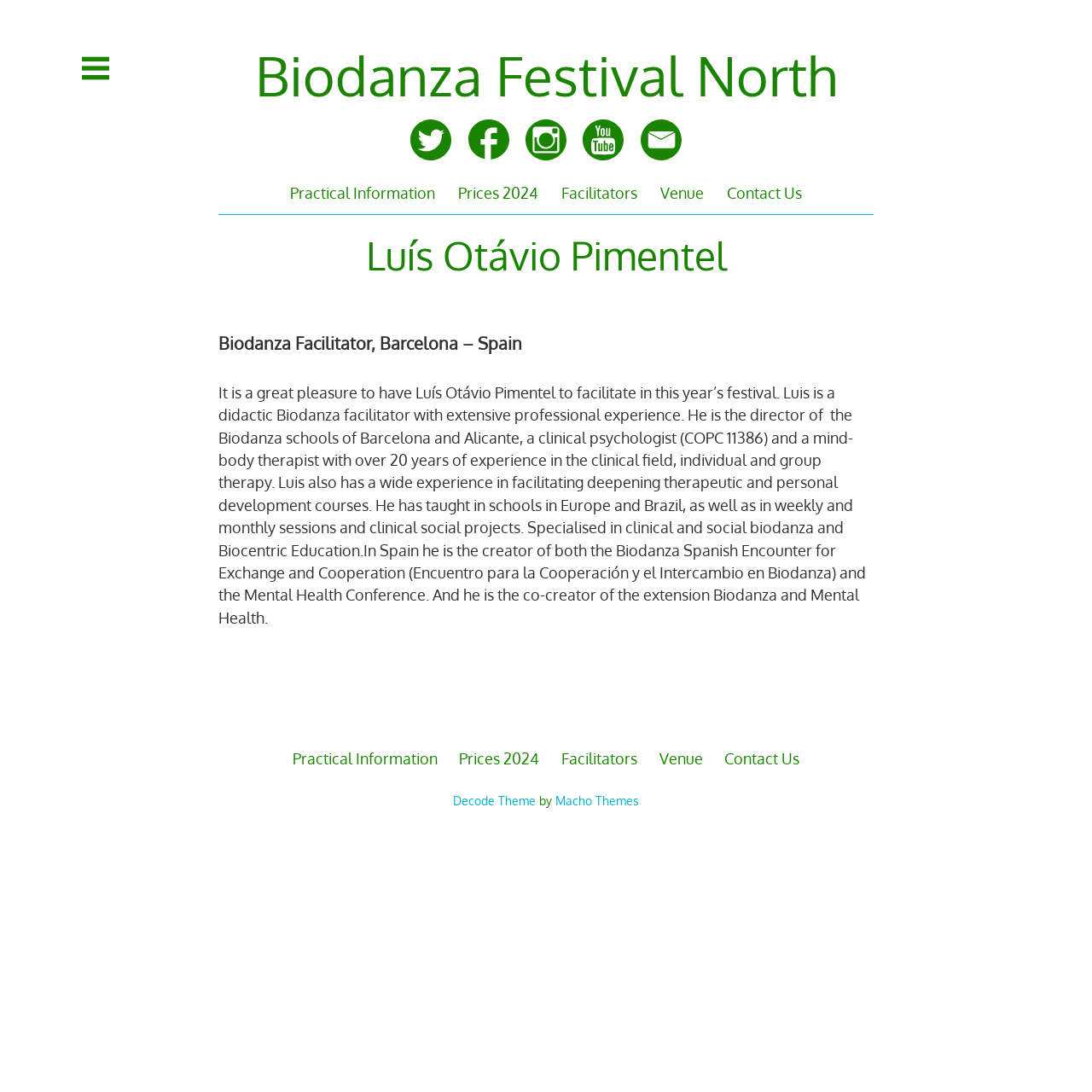Locate and extract the headline of this webpage.

Biodanza Festival North